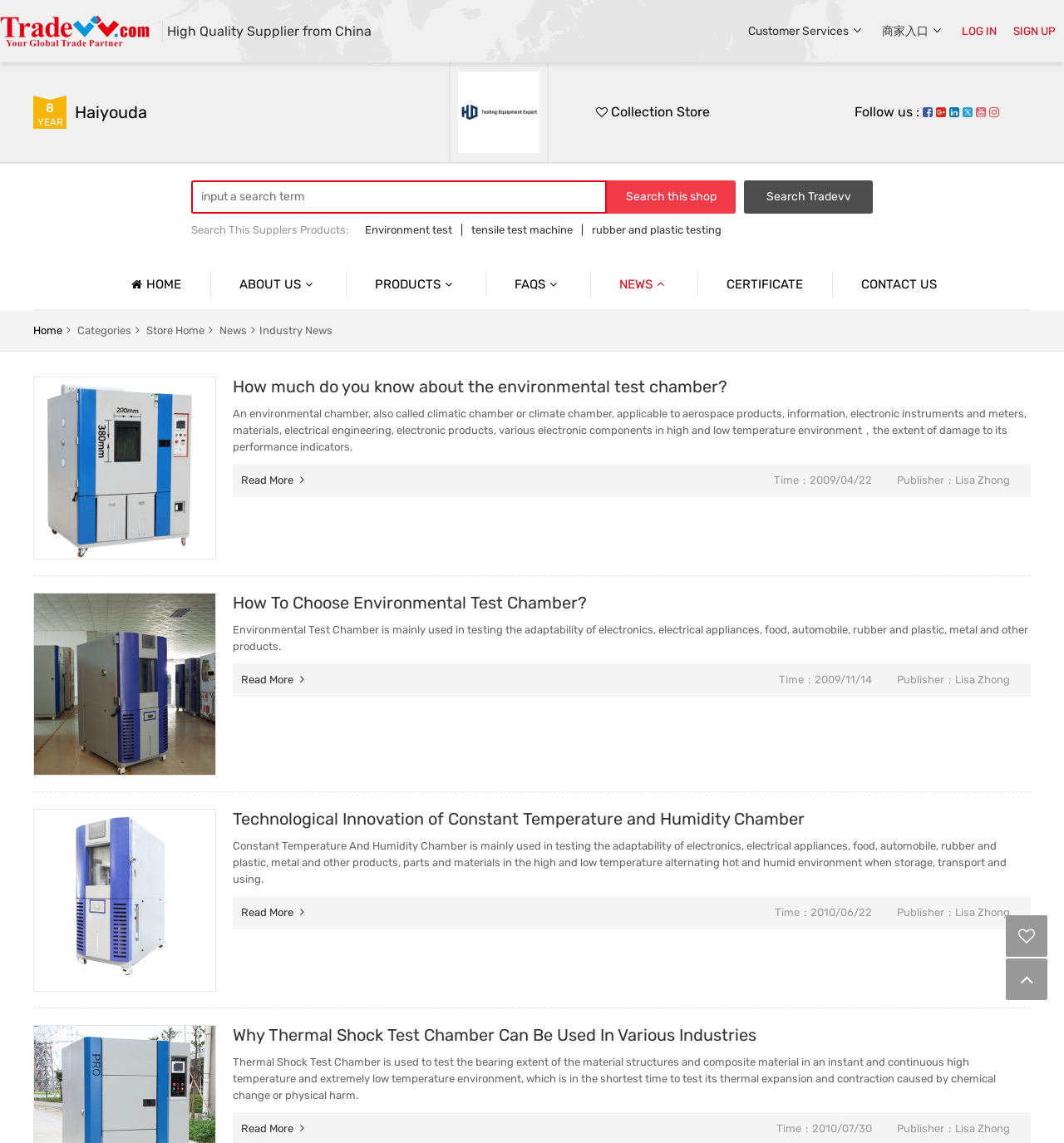Identify the bounding box coordinates of the clickable region necessary to fulfill the following instruction: "Log in to the website". The bounding box coordinates should be four float numbers between 0 and 1, i.e., [left, top, right, bottom].

[0.904, 0.018, 0.937, 0.036]